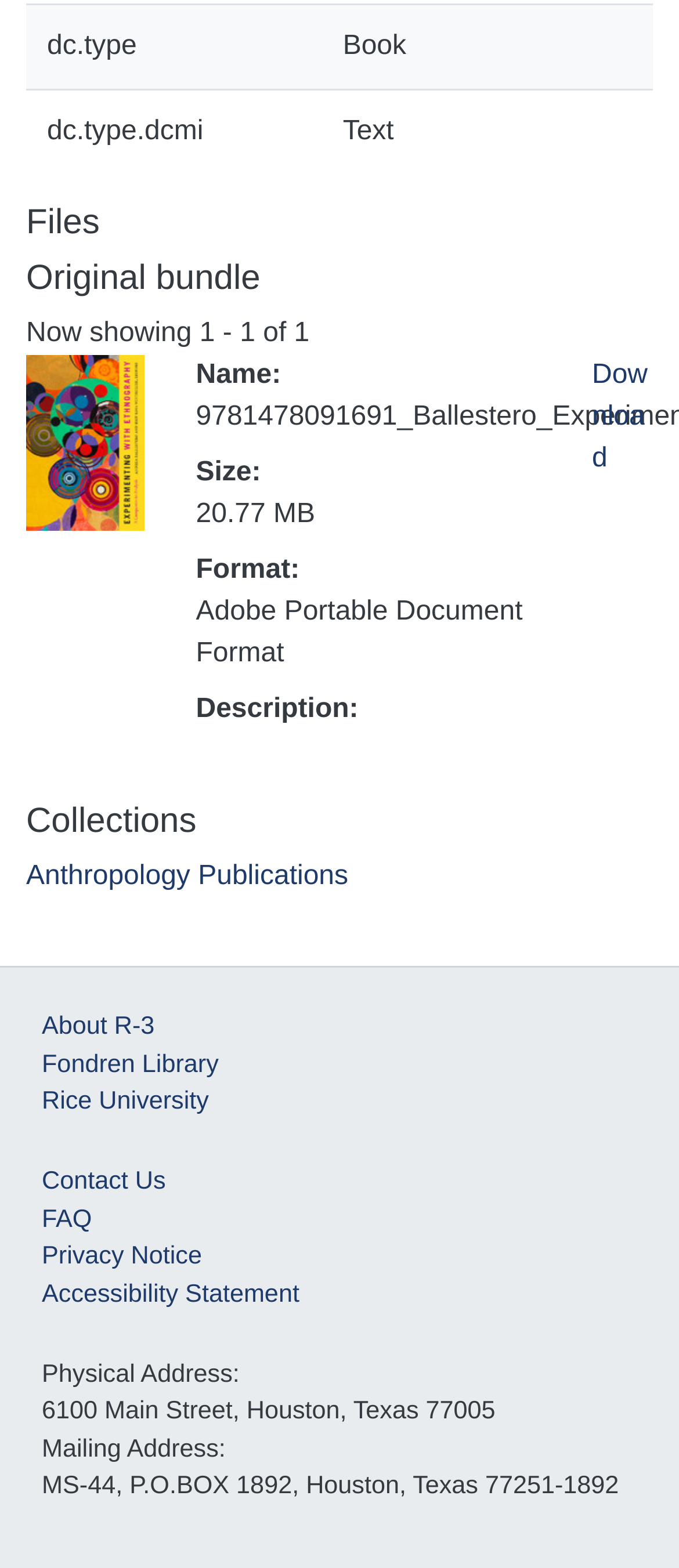What is the format of the file?
Refer to the image and provide a thorough answer to the question.

The format of the file is specified in the description list as Adobe Portable Document Format, which is located below the thumbnail image.